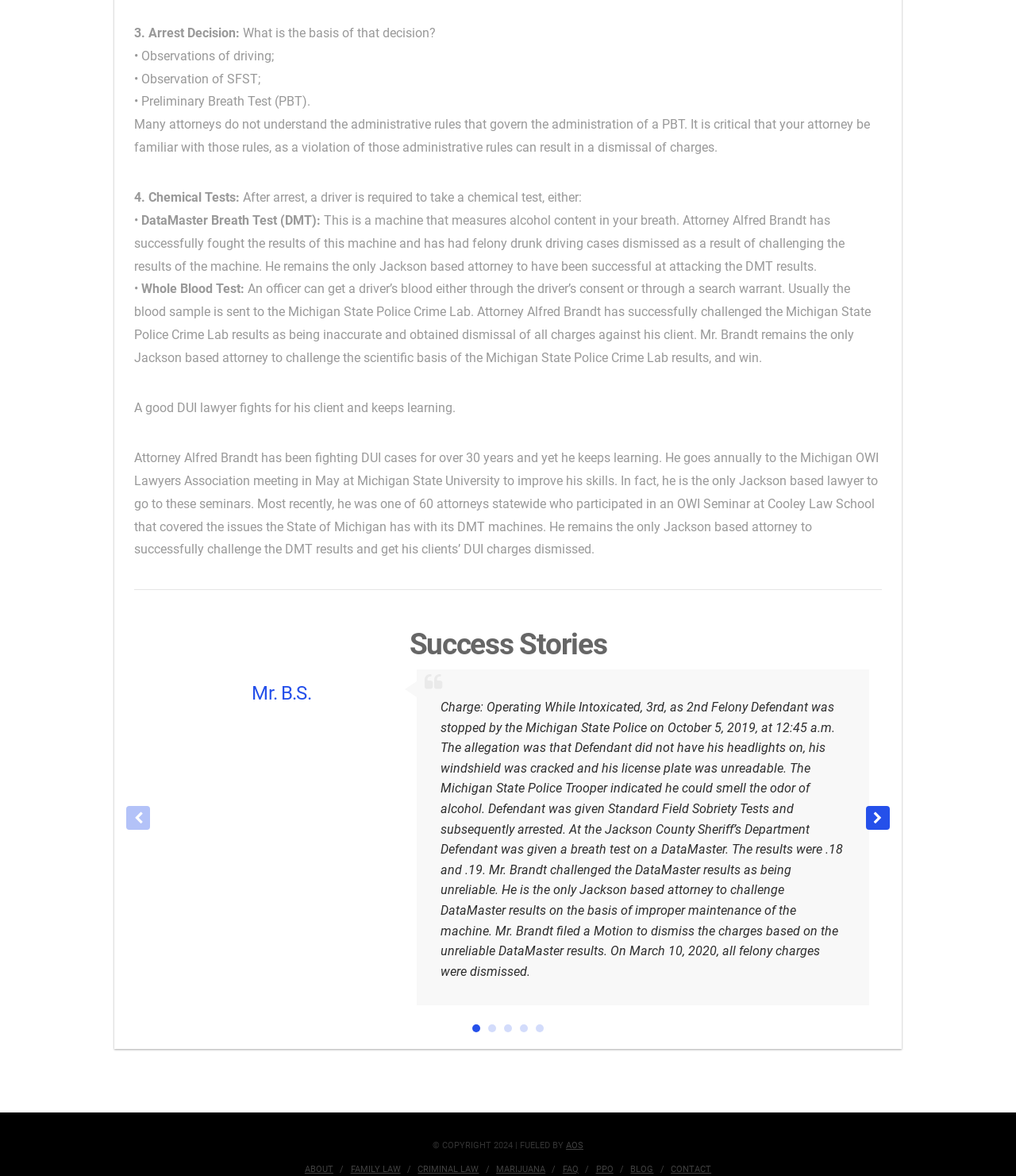Locate the bounding box coordinates of the segment that needs to be clicked to meet this instruction: "Go to 'Success Stories'".

[0.132, 0.532, 0.868, 0.564]